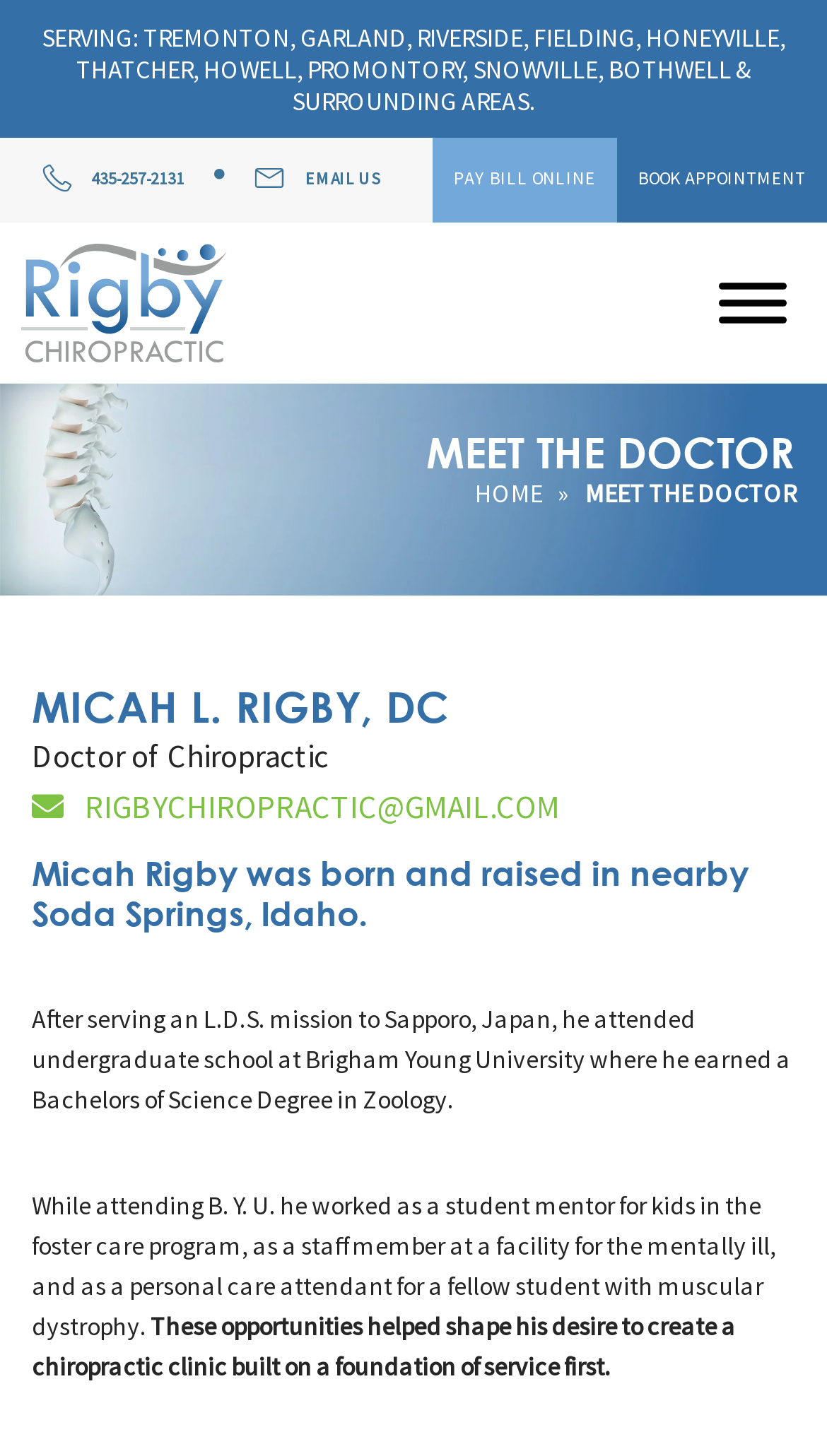Answer the following query with a single word or phrase:
What is the doctor's email address?

RIGBYCHIROPRACTIC@GMAIL.COM